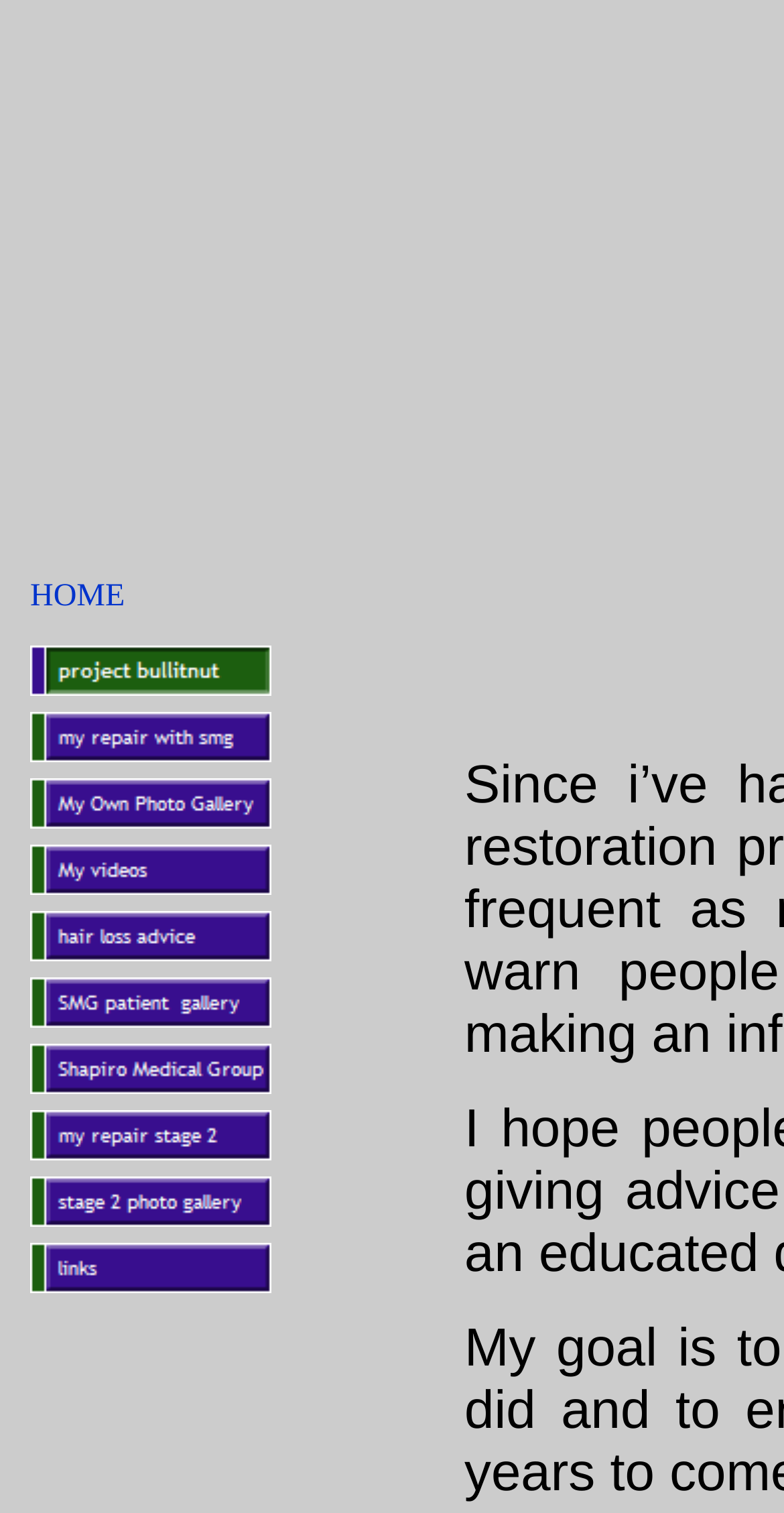Locate the bounding box coordinates of the area where you should click to accomplish the instruction: "View My Own Photo Gallery".

[0.038, 0.53, 0.346, 0.553]